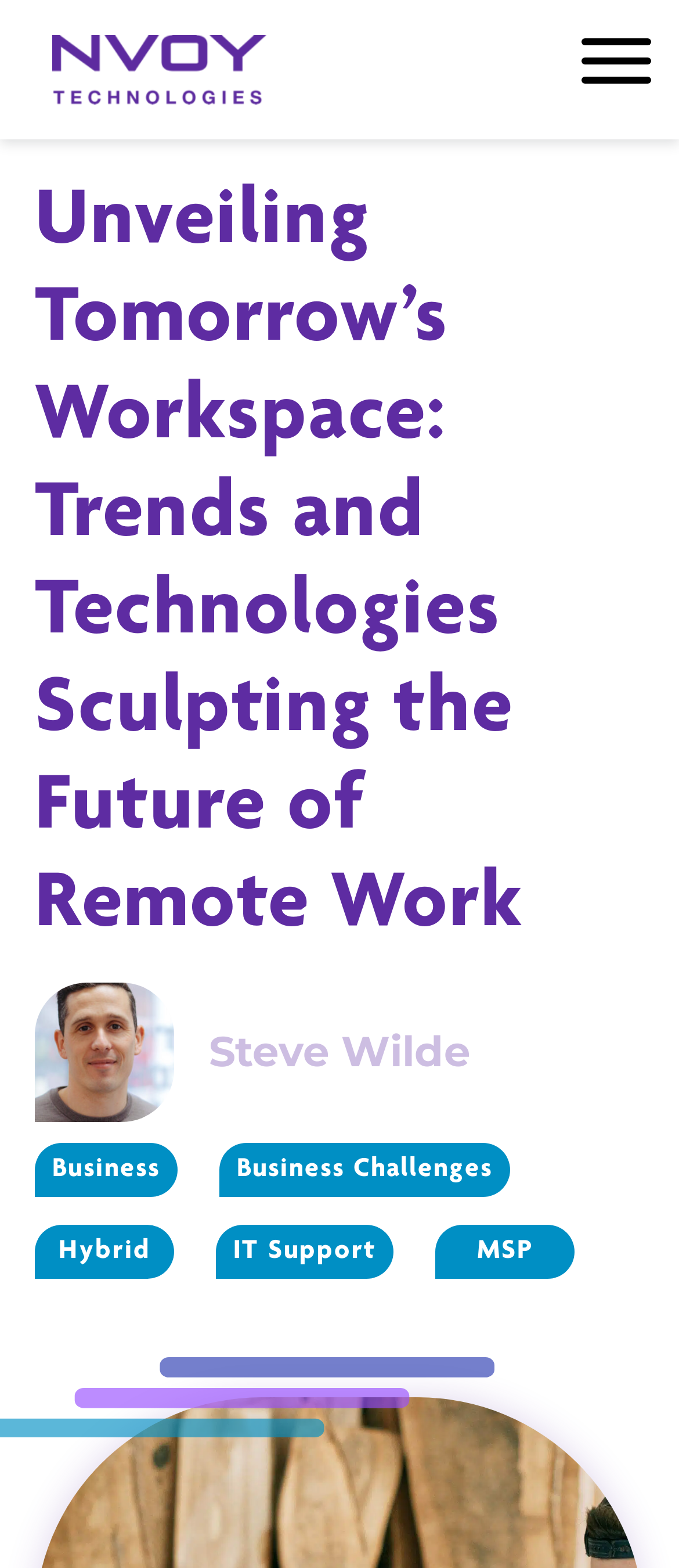What is the company name?
From the image, respond with a single word or phrase.

NVOY Technologies